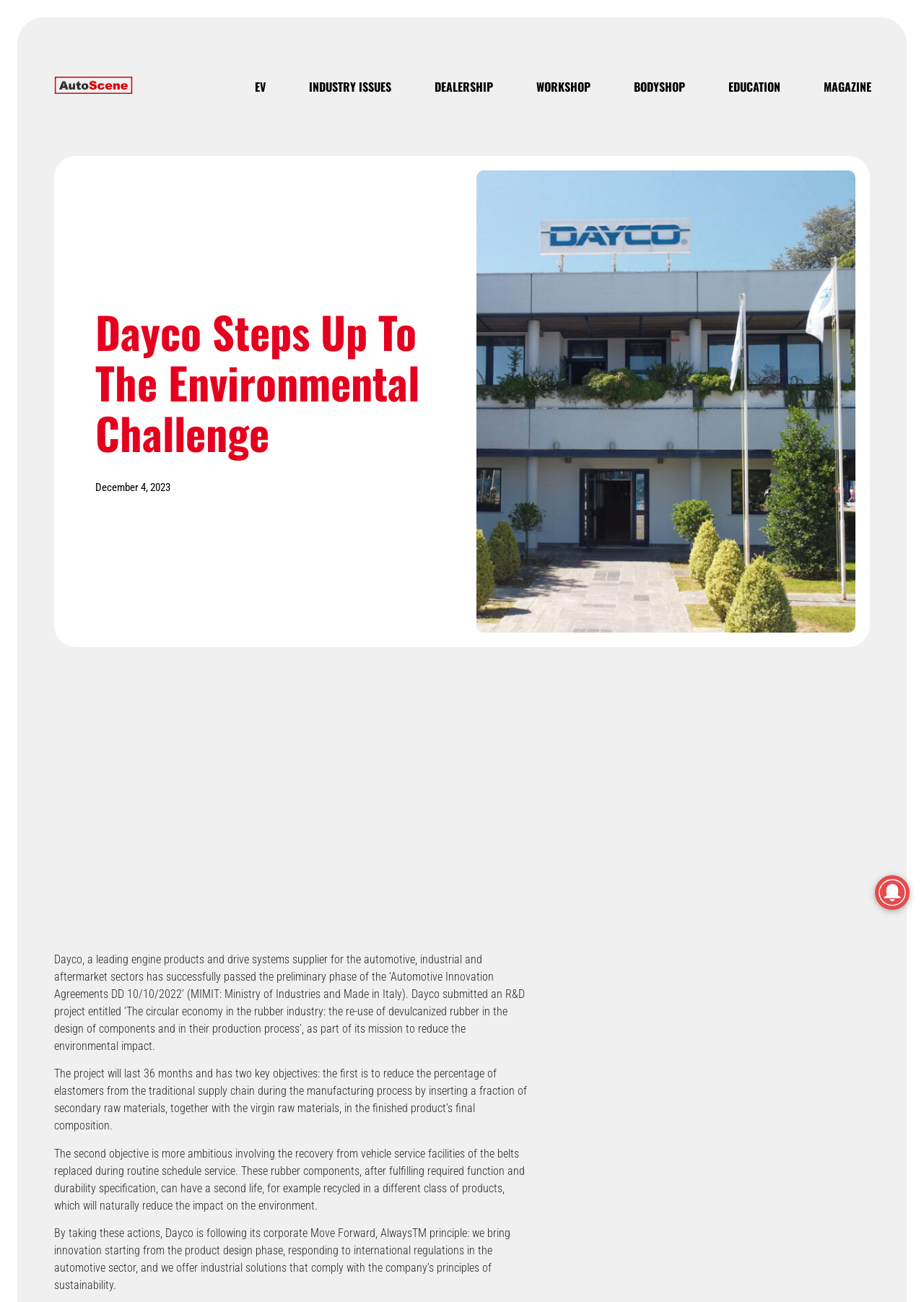Provide the bounding box coordinates of the HTML element this sentence describes: "parent_node: Civil War Relicman". The bounding box coordinates consist of four float numbers between 0 and 1, i.e., [left, top, right, bottom].

None